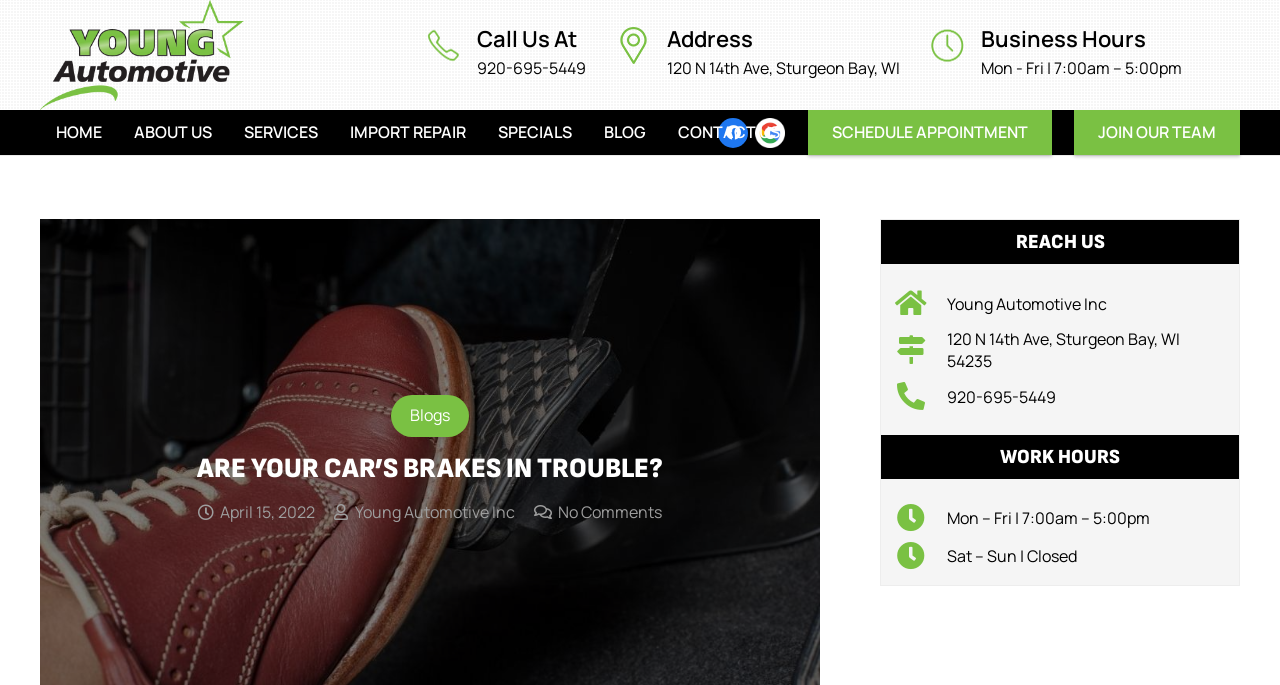Provide the bounding box coordinates for the area that should be clicked to complete the instruction: "Call the phone number".

[0.372, 0.083, 0.457, 0.115]